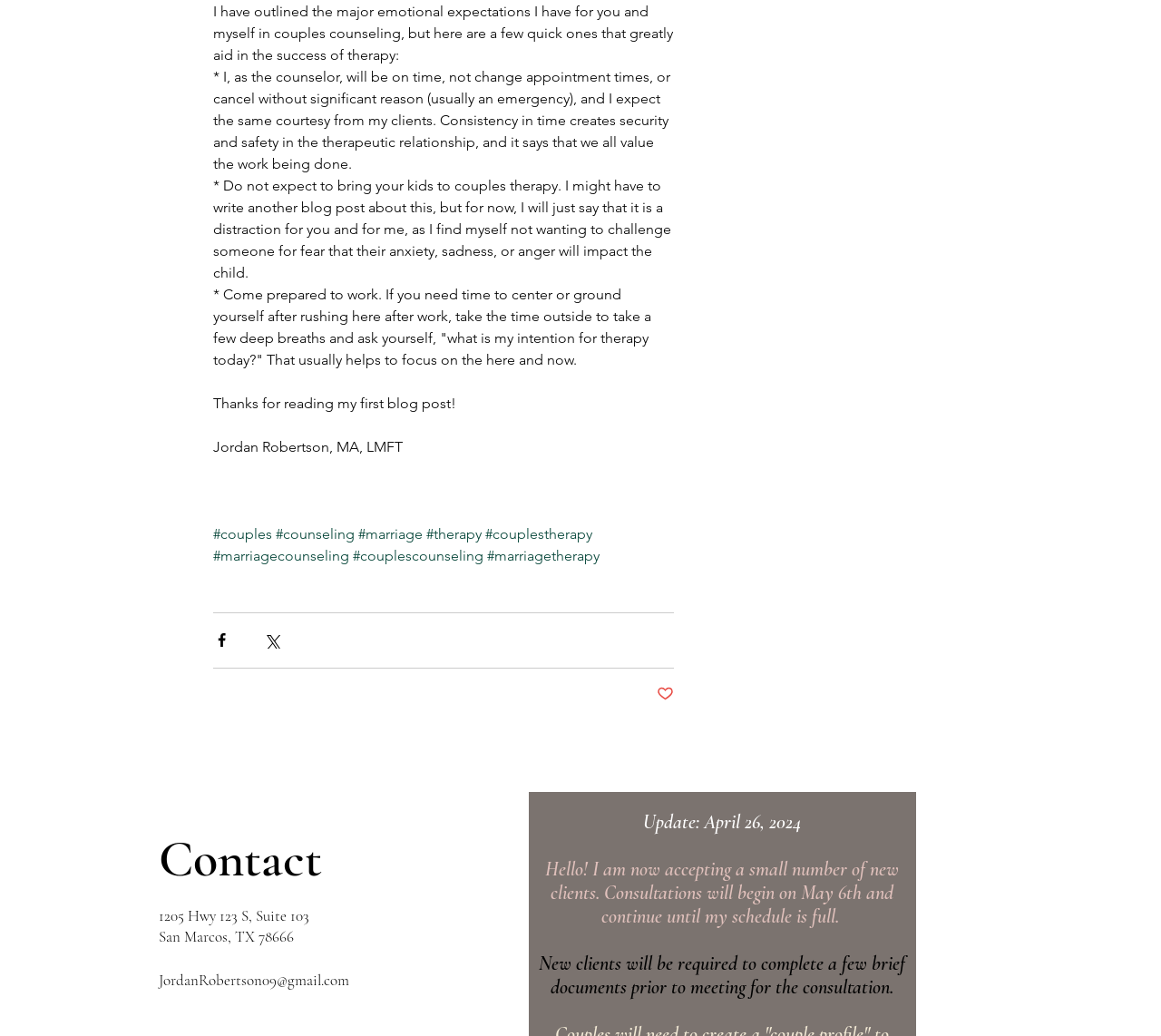What is the author's profession?
Please provide a detailed and comprehensive answer to the question.

The webpage mentions that the author, Jordan Robertson, is a Licensed Marriage and Family Therapist (LMFT), indicating their profession.